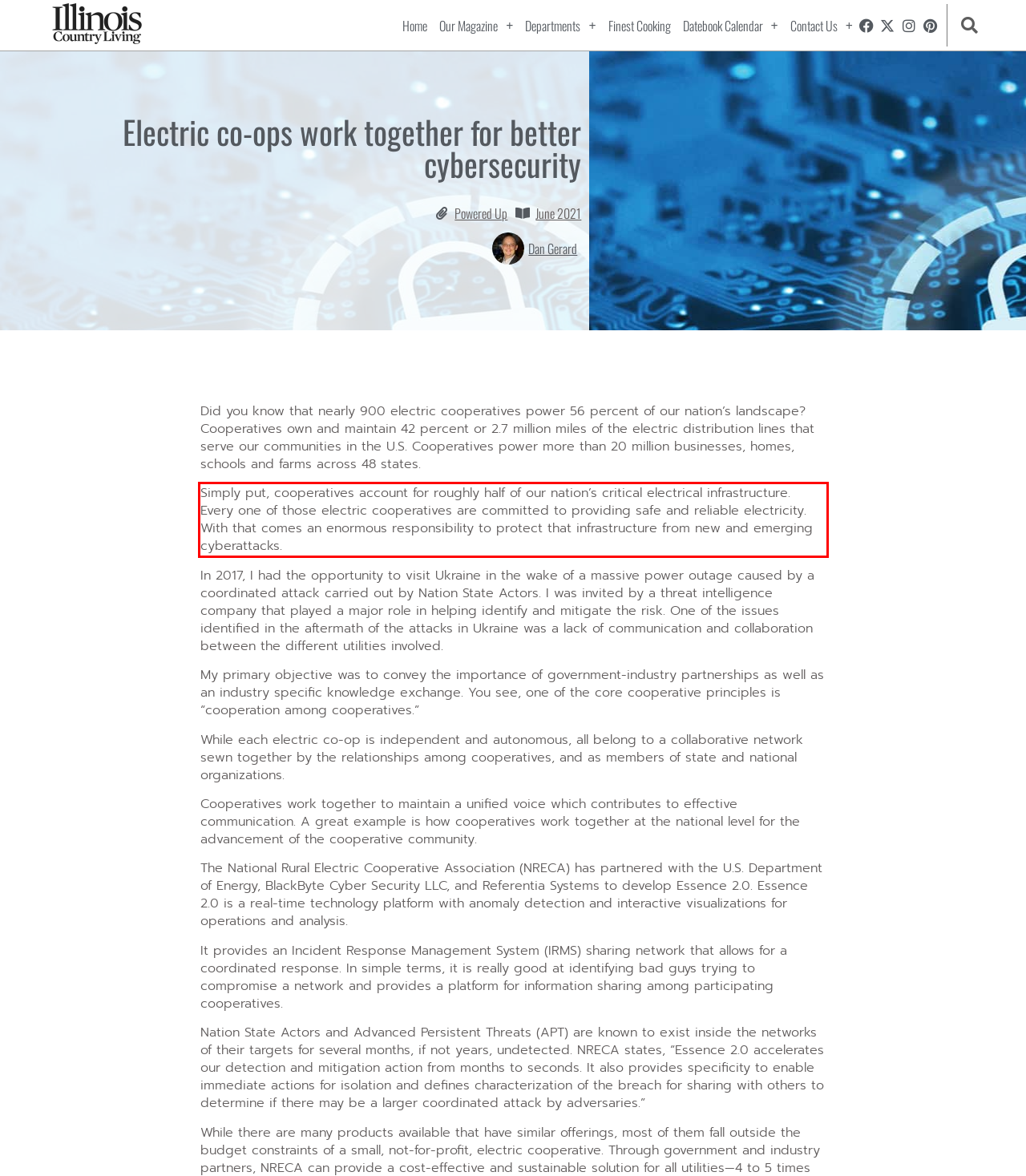Examine the webpage screenshot and use OCR to obtain the text inside the red bounding box.

Simply put, cooperatives account for roughly half of our nation’s critical electrical infrastructure. Every one of those electric cooperatives are committed to providing safe and reliable electricity. With that comes an enormous responsibility to protect that infrastructure from new and emerging cyberattacks.